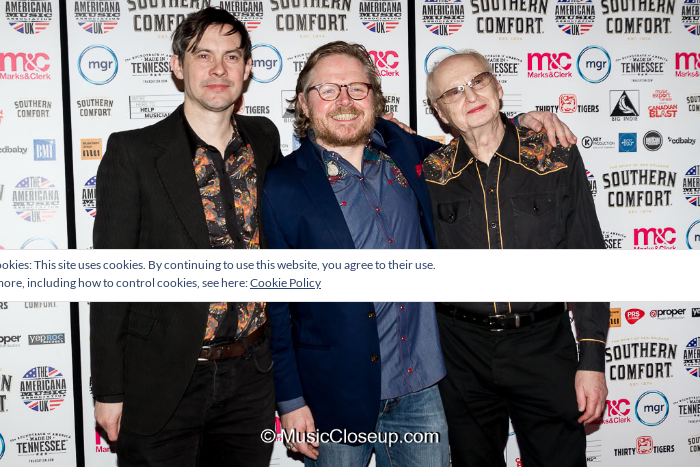Elaborate on all the features and components visible in the image.

The image features Bennett Wilson Poole, a musical trio, posing together at an event. The group consists of three members standing side by side, with a backdrop showcasing various logos and branding related to music and Americana culture. The member in the center, wearing glasses and a blue shirt, is smiling widely, embodying a warm and friendly atmosphere. To his left, another member wears a patterned shirt and a dark jacket, while the third member on the right sports a black shirt with contrasting designs. The overall setting suggests a celebration or promotional event related to their music, emphasizing camaraderie and their artistic identity.